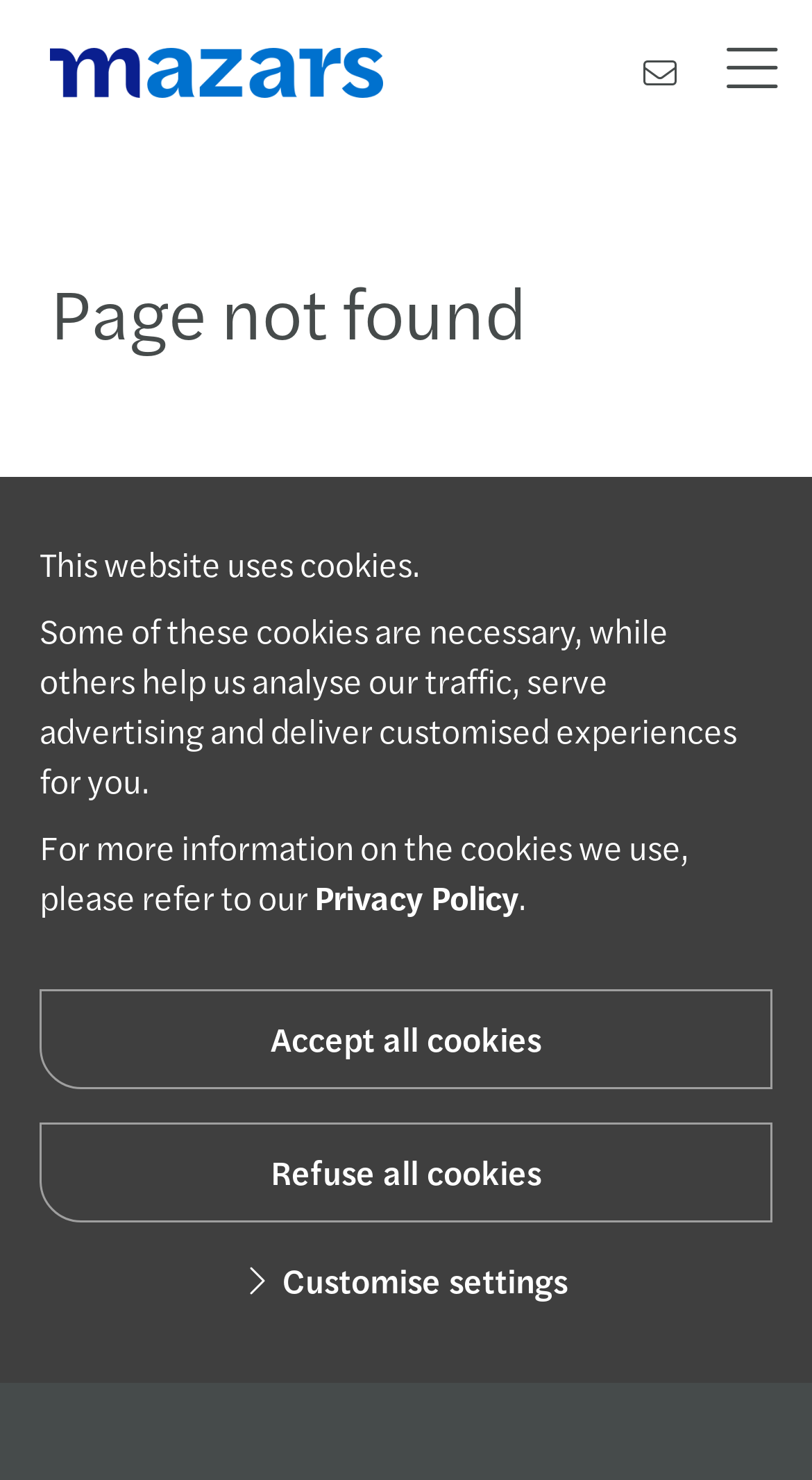How many buttons are there for cookie settings?
Please use the visual content to give a single word or phrase answer.

3